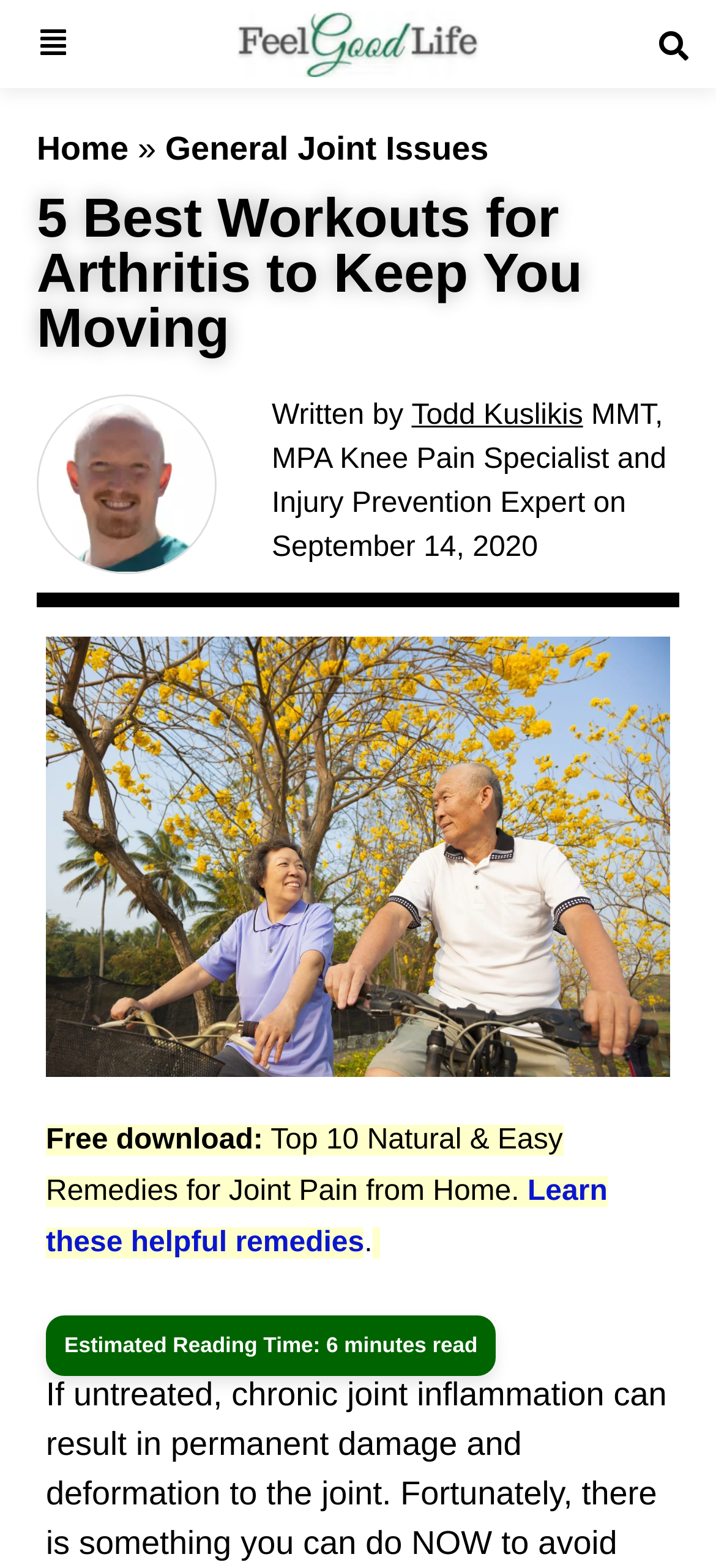Create a full and detailed caption for the entire webpage.

The webpage is about the best workouts for arthritis sufferers, with a focus on continuing an active lifestyle despite the challenges posed by the condition. At the top left of the page, there is a logo of "Feel Good Life" with a link to the website's homepage. Next to the logo, there is a menu button. On the top right, there is a search bar with a search box and a search icon.

Below the search bar, there is a navigation section with breadcrumbs, showing the current page's location in the website's hierarchy. The breadcrumbs include links to the "Home" page and the "General Joint Issues" category.

The main content of the page starts with a heading that reads "5 Best Workouts for Arthritis to Keep You Moving". Below the heading, there is a section with information about the author, Todd Kuslikis, including a link to his profile, an image of him, and a brief description of his expertise.

The main article is accompanied by a large image that takes up most of the page's width. The image is related to the topic of arthritis and workouts. Below the image, there is a section with a free download offer, which includes a brief description of the downloadable content, "Top 10 Natural & Easy Remedies for Joint Pain from Home". There is also a link to learn more about these remedies.

At the bottom of the page, there is a note indicating that the estimated reading time for the article is 6 minutes.